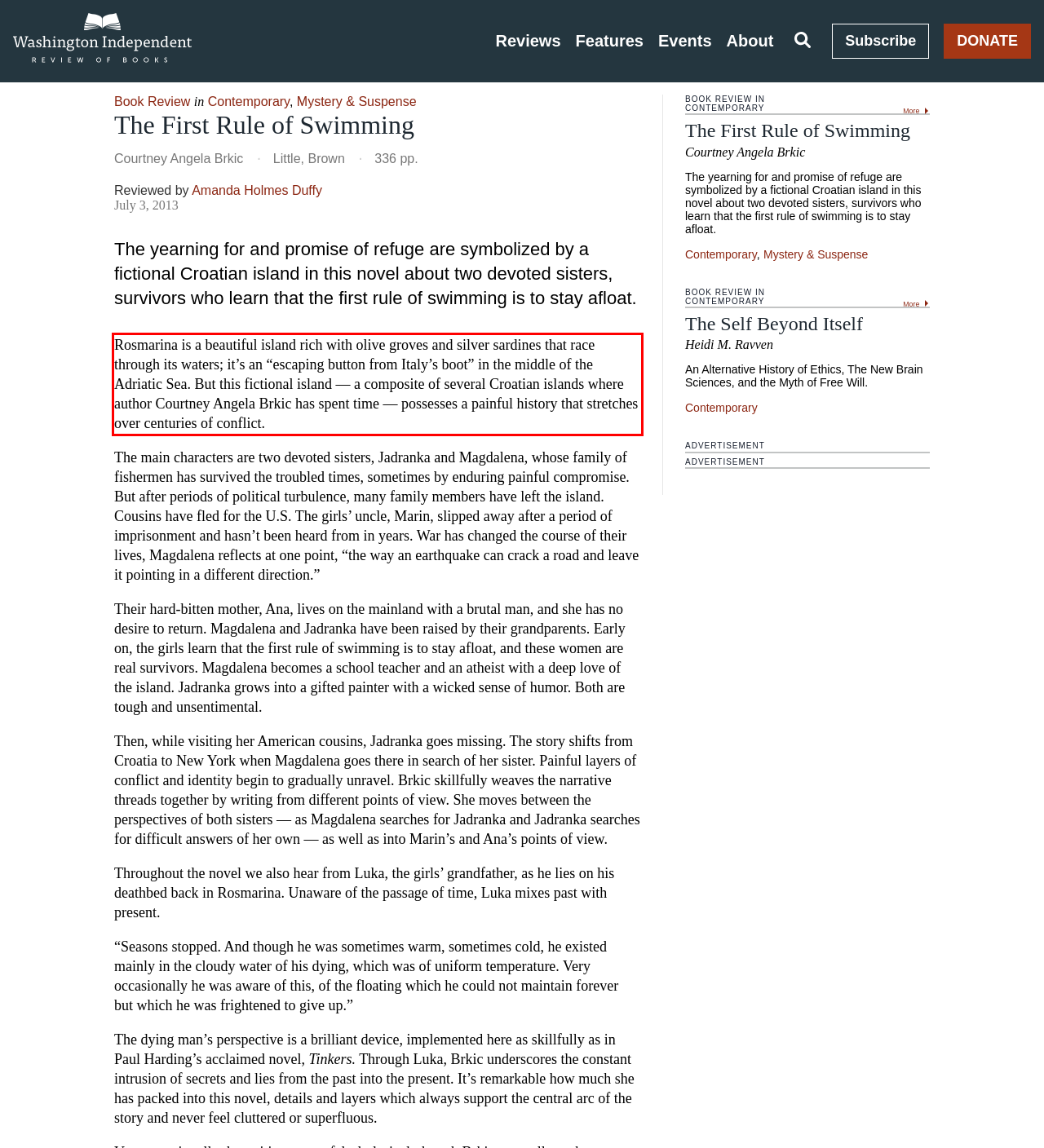Perform OCR on the text inside the red-bordered box in the provided screenshot and output the content.

Rosmarina is a beautiful island rich with olive groves and silver sardines that race through its waters; it’s an “escaping button from Italy’s boot” in the middle of the Adriatic Sea. But this fictional island — a composite of several Croatian islands where author Courtney Angela Brkic has spent time — possesses a painful history that stretches over centuries of conflict.